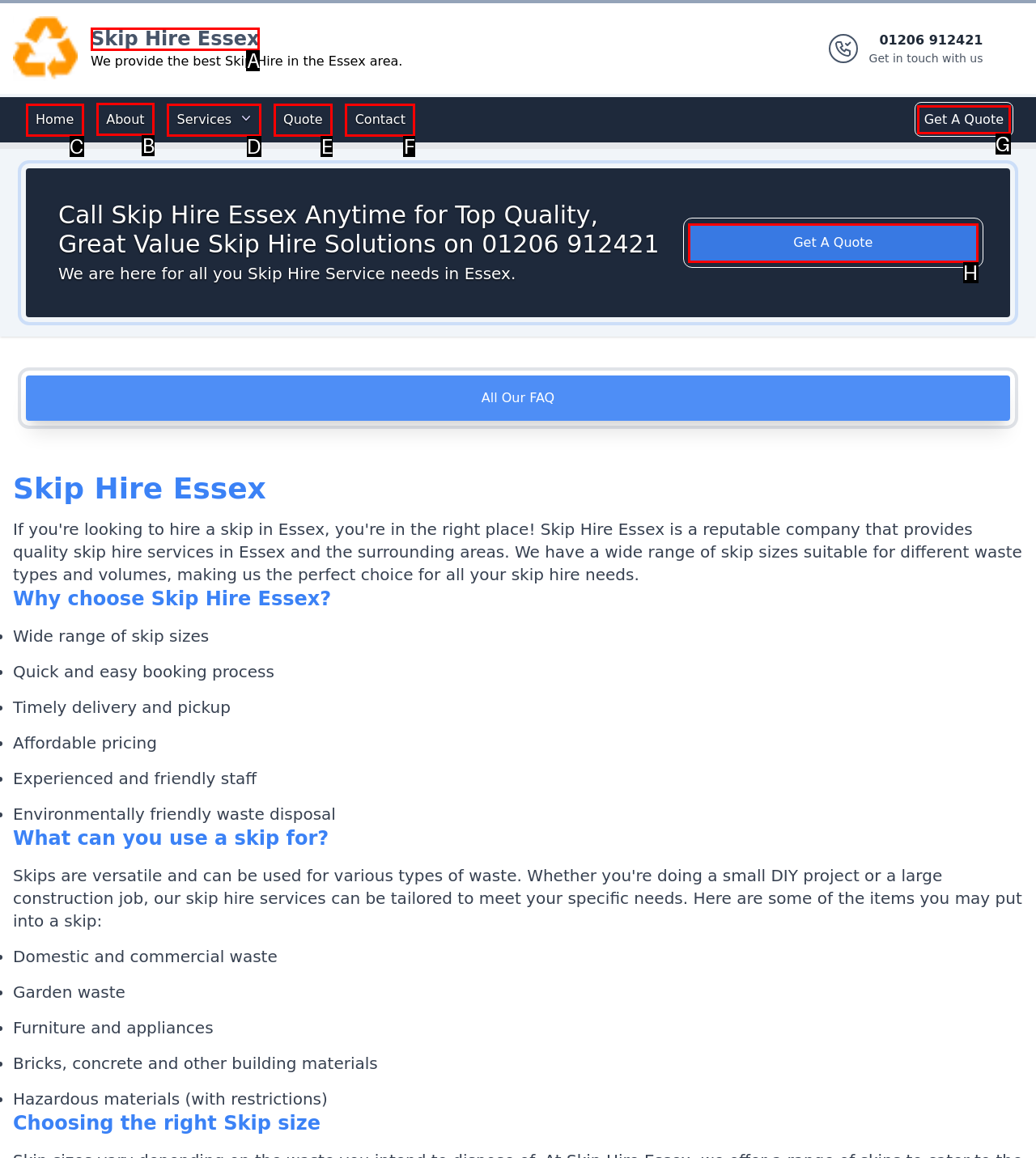Select the appropriate HTML element that needs to be clicked to execute the following task: Click the About link. Respond with the letter of the option.

B